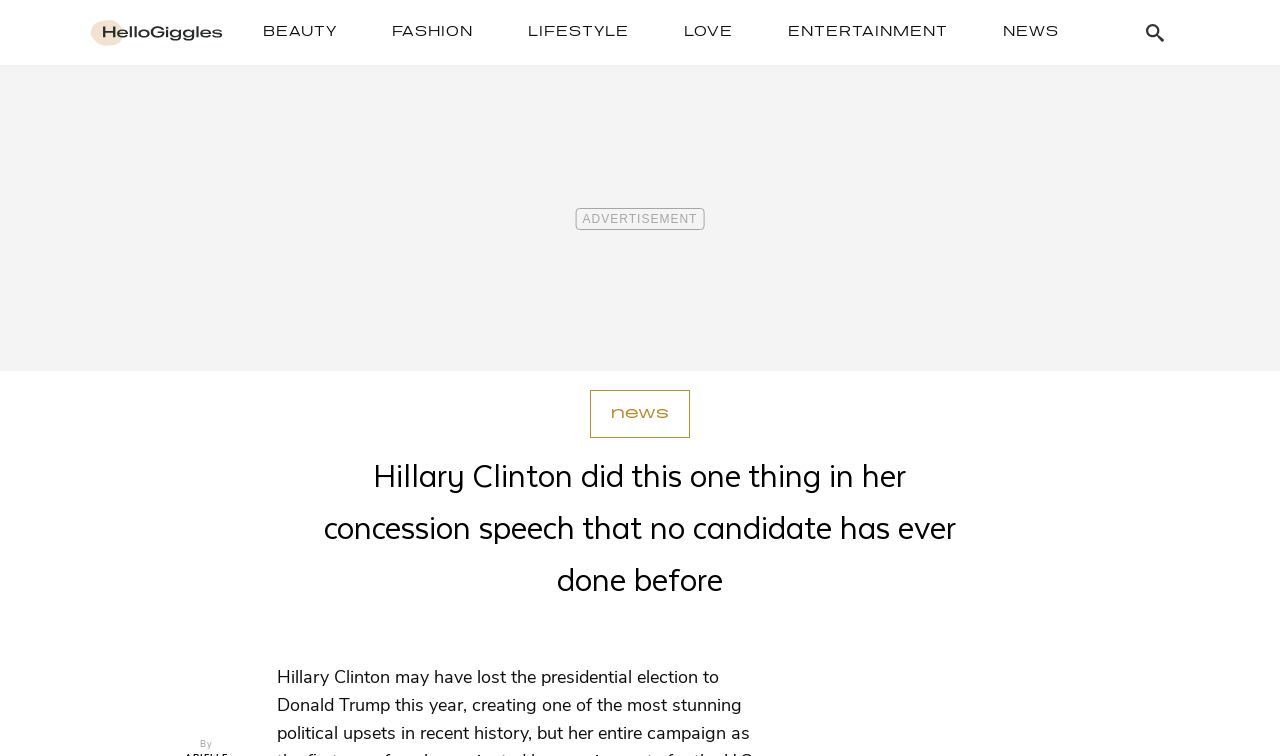Locate the bounding box coordinates of the clickable part needed for the task: "Search for something".

[0.883, 0.011, 0.922, 0.075]